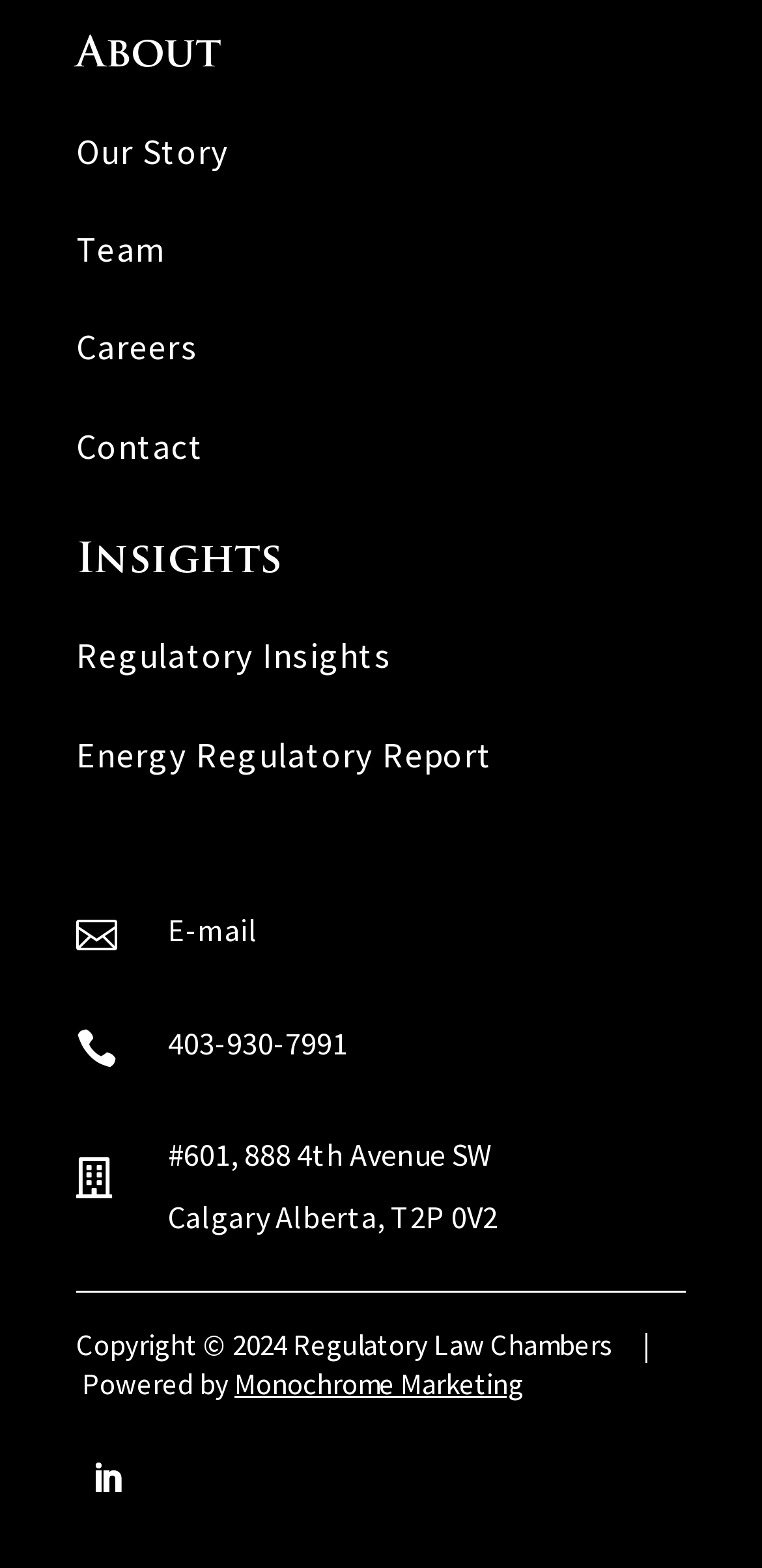Kindly determine the bounding box coordinates for the area that needs to be clicked to execute this instruction: "call 403-930-7991".

[0.221, 0.652, 0.456, 0.677]